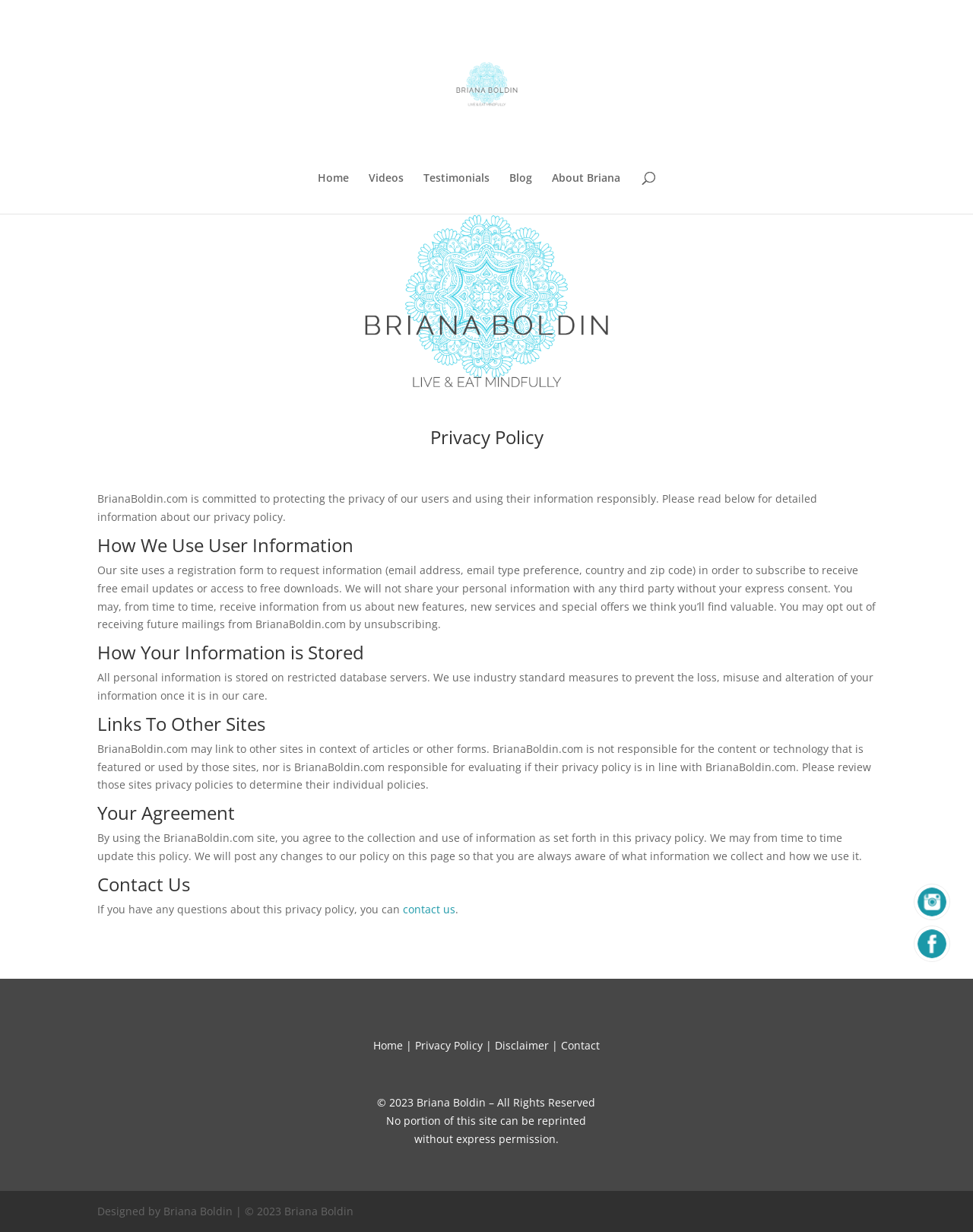What is the name of the website?
Based on the visual content, answer with a single word or a brief phrase.

Live & Eat Mindfully